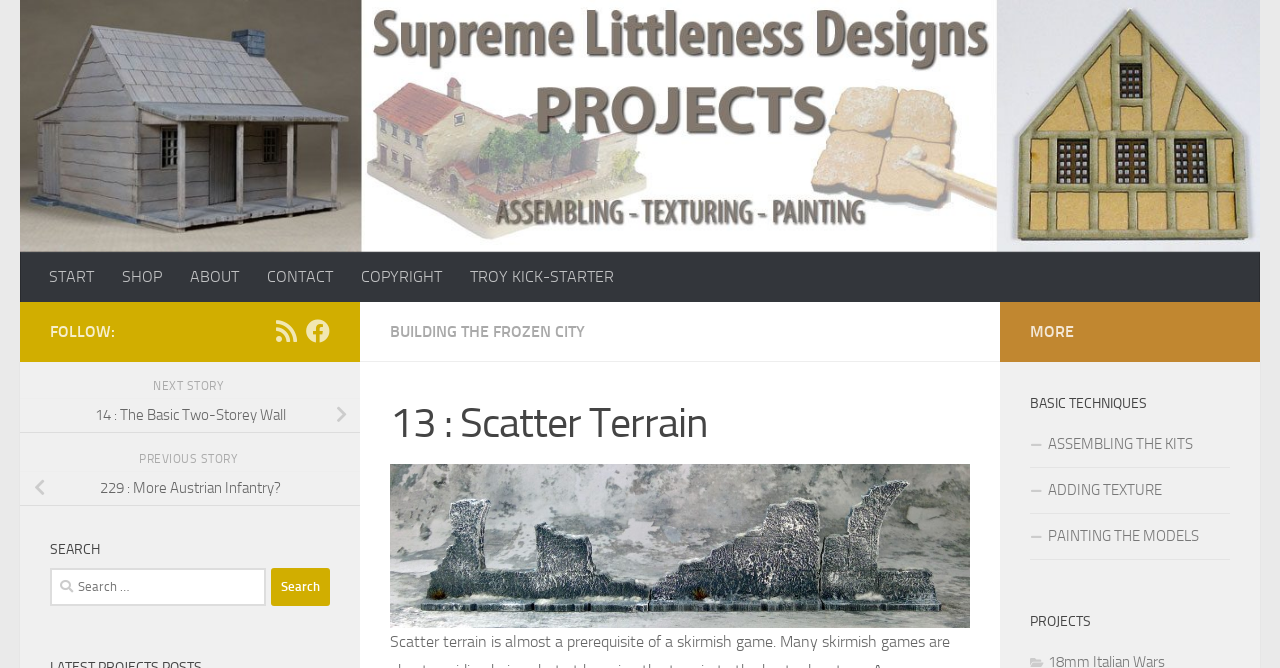What is the category of the link 'BUILDING THE FROZEN CITY'?
Use the information from the image to give a detailed answer to the question.

The link 'BUILDING THE FROZEN CITY' is located at coordinates [0.305, 0.481, 0.457, 0.51] and is a sub-element of the project titled '13 : Scatter Terrain', indicating that it belongs to the category of projects.